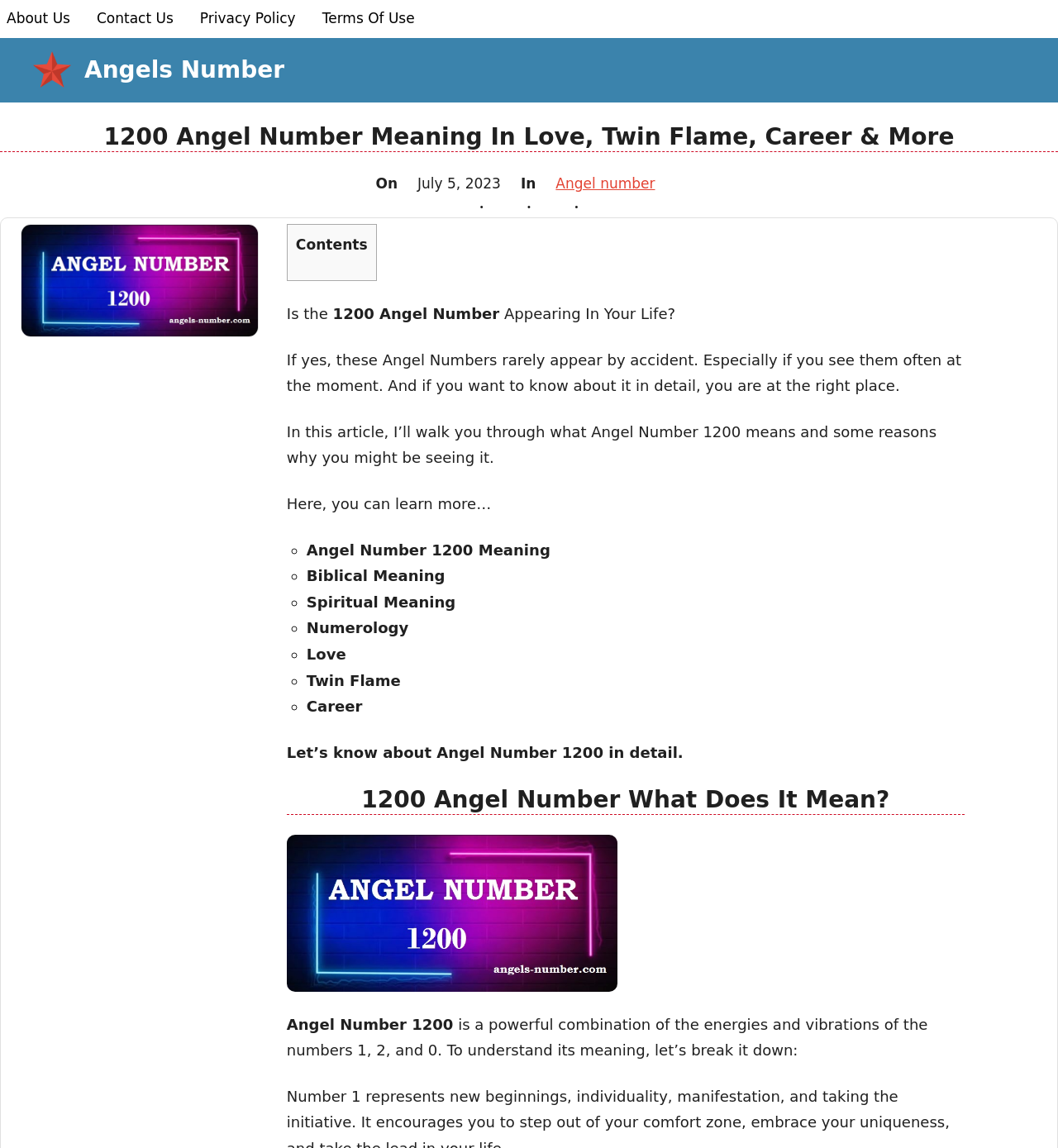Pinpoint the bounding box coordinates of the clickable element needed to complete the instruction: "Click on Twin Flame". The coordinates should be provided as four float numbers between 0 and 1: [left, top, right, bottom].

[0.29, 0.585, 0.379, 0.6]